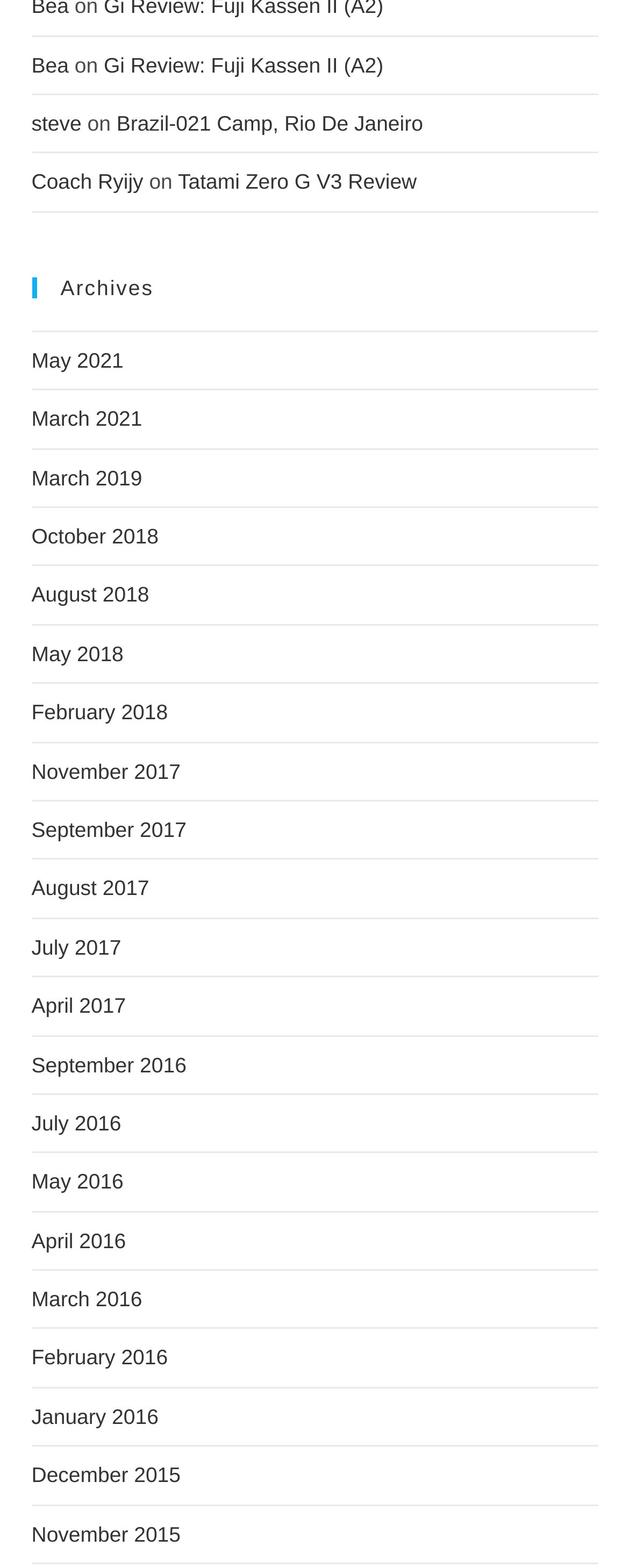With reference to the screenshot, provide a detailed response to the question below:
Who is the coach mentioned?

The link with the text 'Coach Ryijy' suggests that it is the name of a coach.